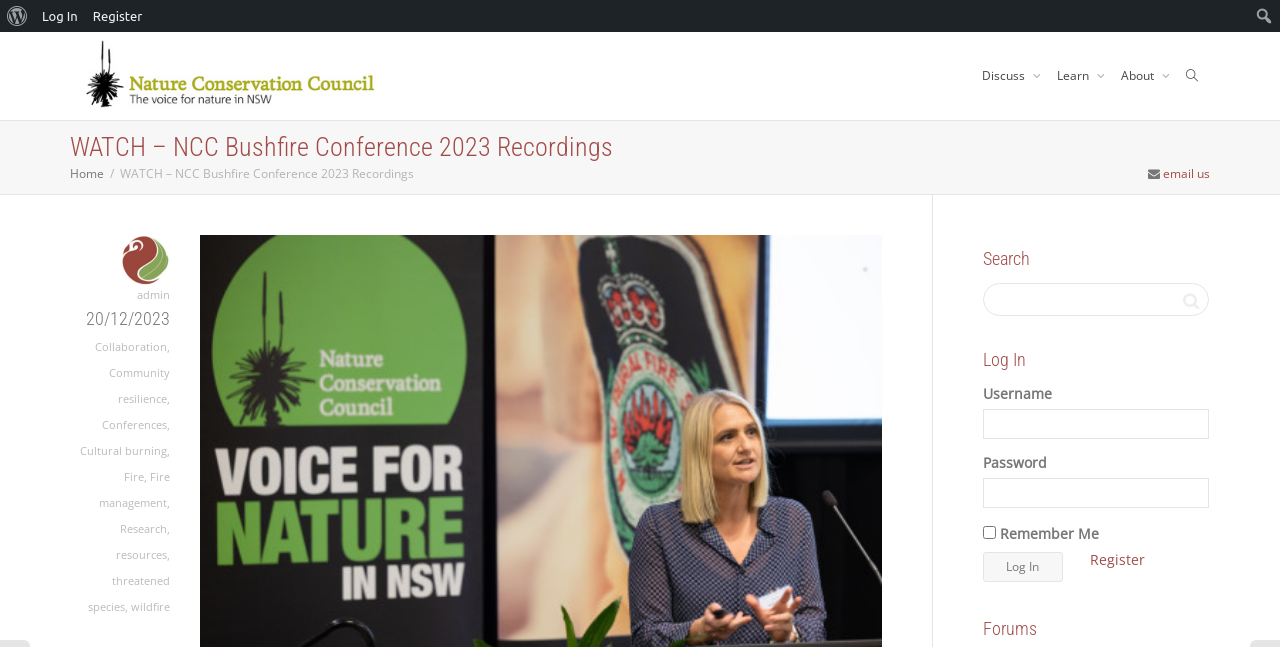Respond to the question below with a concise word or phrase:
What is the text of the first link on the webpage?

Fire and Restoration